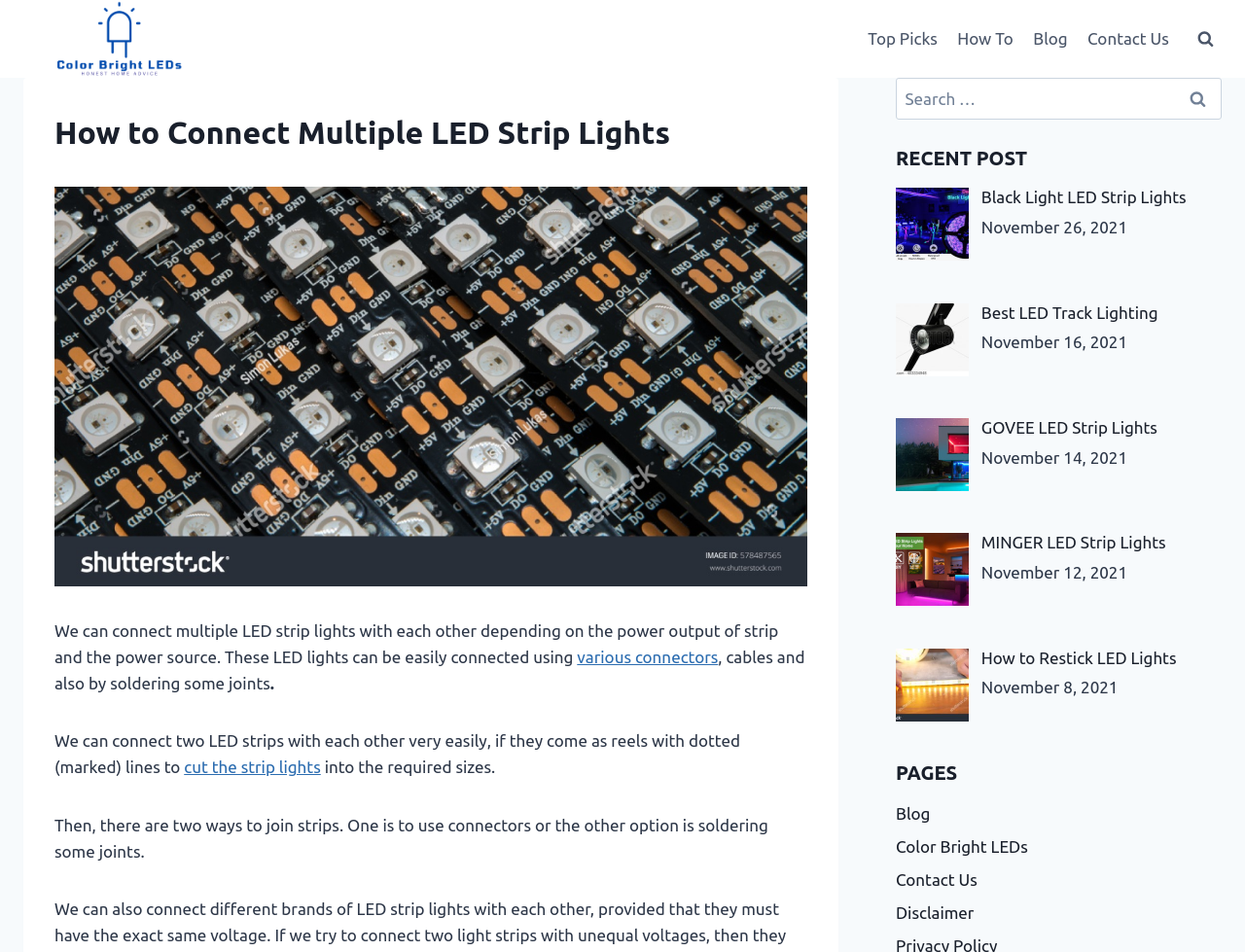Please locate the UI element described by "cut the strip lights" and provide its bounding box coordinates.

[0.148, 0.796, 0.258, 0.816]